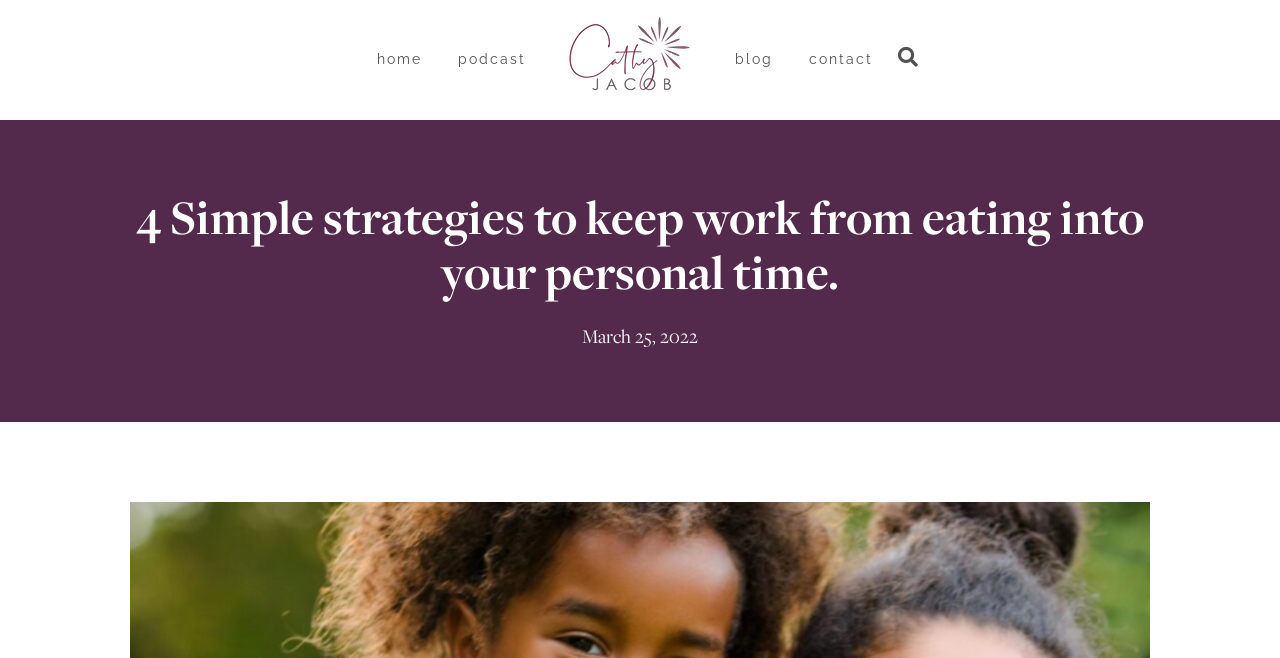From the given element description: "alt="Cathy Jacob"", find the bounding box for the UI element. Provide the coordinates as four float numbers between 0 and 1, in the order [left, top, right, bottom].

[0.434, 0.077, 0.546, 0.101]